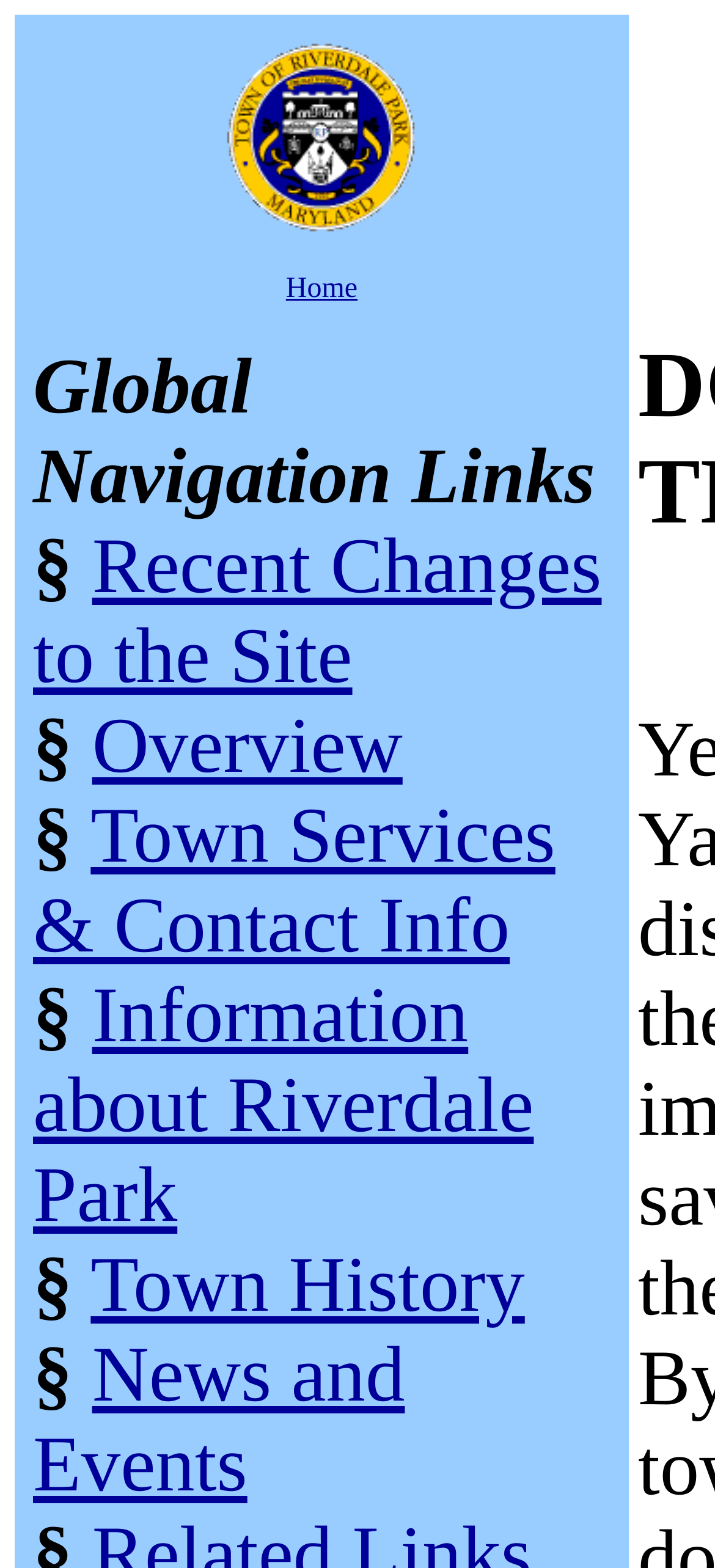Could you determine the bounding box coordinates of the clickable element to complete the instruction: "Explore 免费英语电子书"? Provide the coordinates as four float numbers between 0 and 1, i.e., [left, top, right, bottom].

None